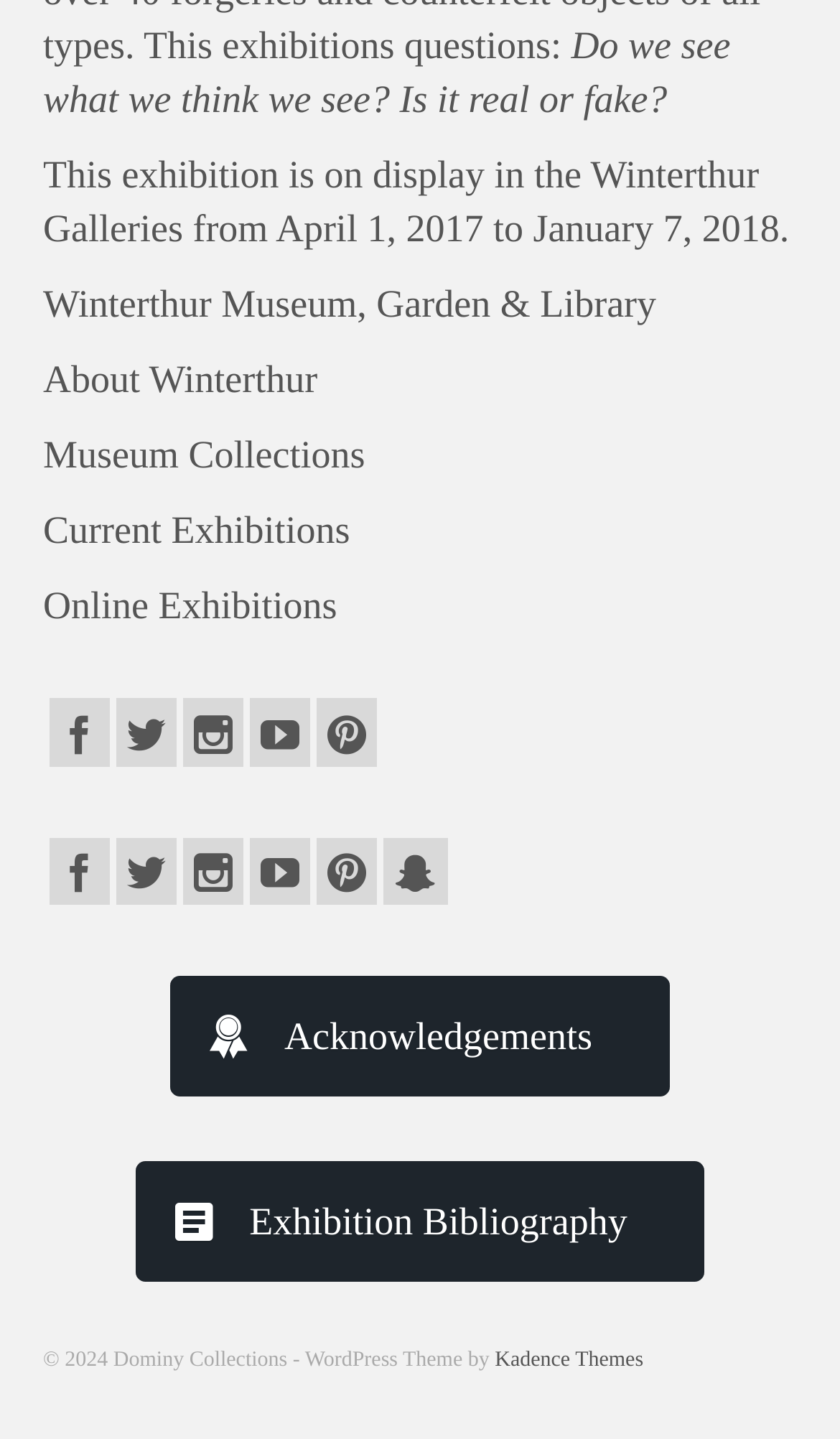Using the information shown in the image, answer the question with as much detail as possible: How many links are there in the complementary element with ID 63?

The complementary element with ID 63 contains 7 links, represented by the icons '', '', '', '', '', '', and the link 'Acknowledgements'.